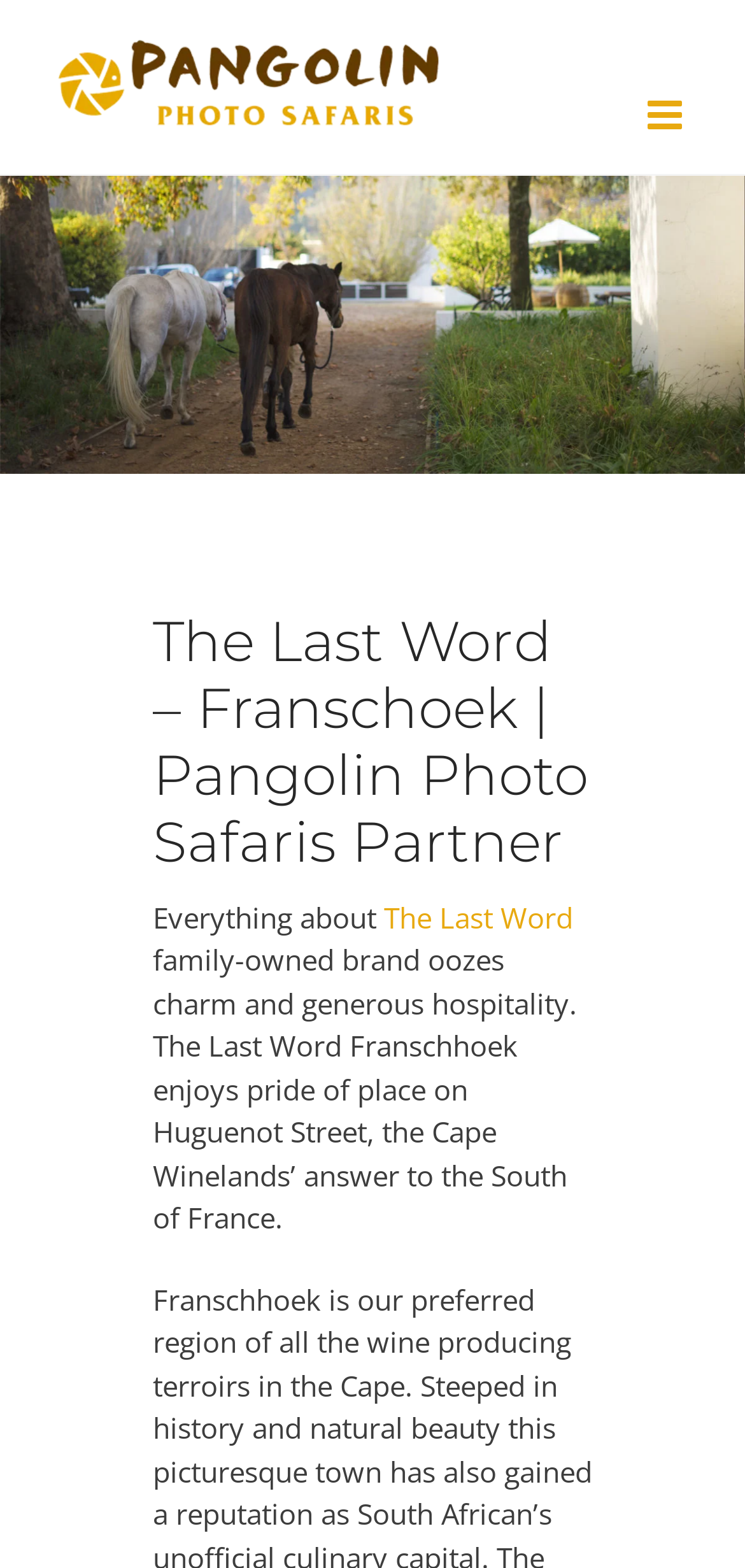Please provide the bounding box coordinate of the region that matches the element description: Go to Top. Coordinates should be in the format (top-left x, top-left y, bottom-right x, bottom-right y) and all values should be between 0 and 1.

[0.695, 0.719, 0.808, 0.773]